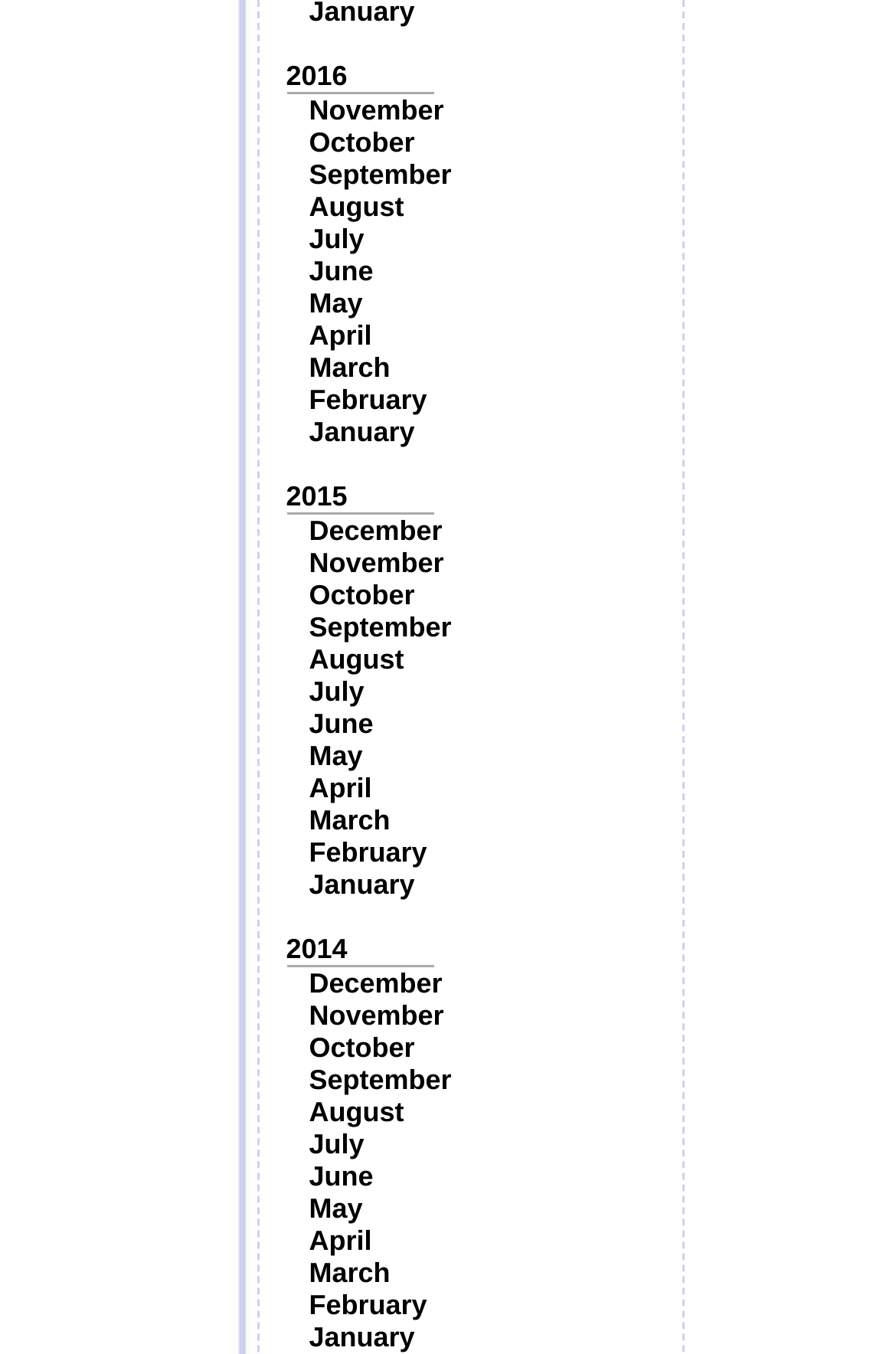What is the earliest year listed?
Look at the screenshot and respond with one word or a short phrase.

2014